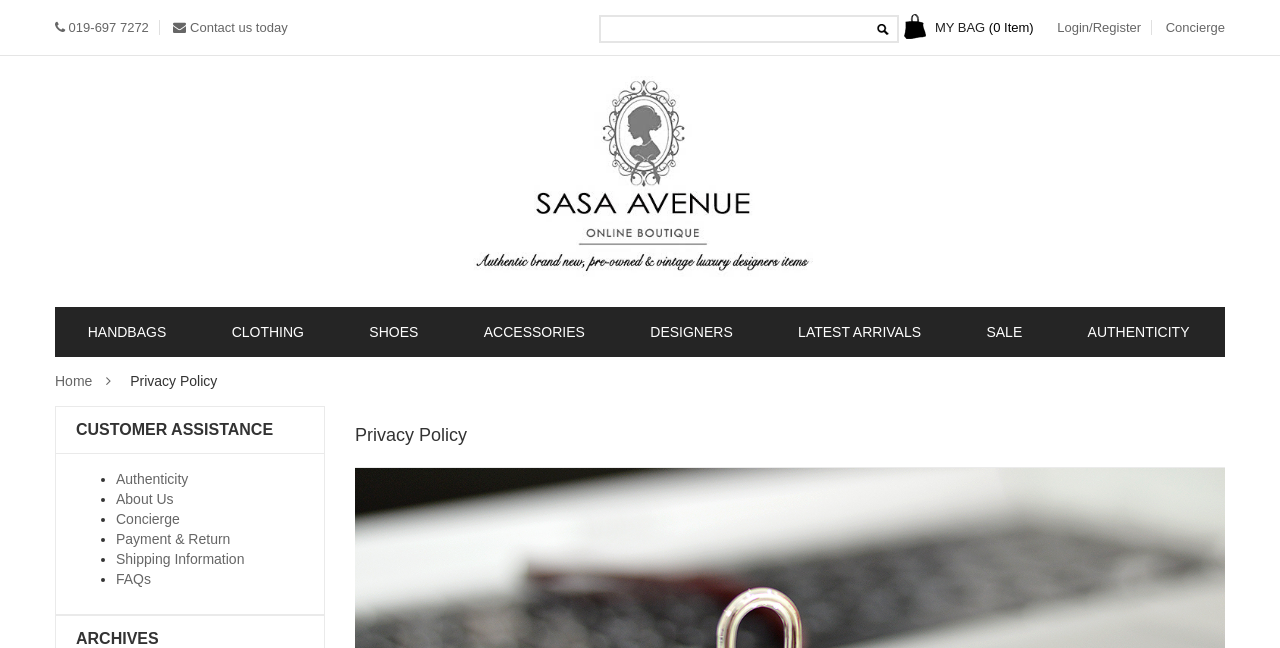Give a concise answer using one word or a phrase to the following question:
What are the categories of products available on SASA AVENUE?

HANDBAGS, CLOTHING, SHOES, ACCESSORIES, DESIGNERS, LATEST ARRIVALS, SALE